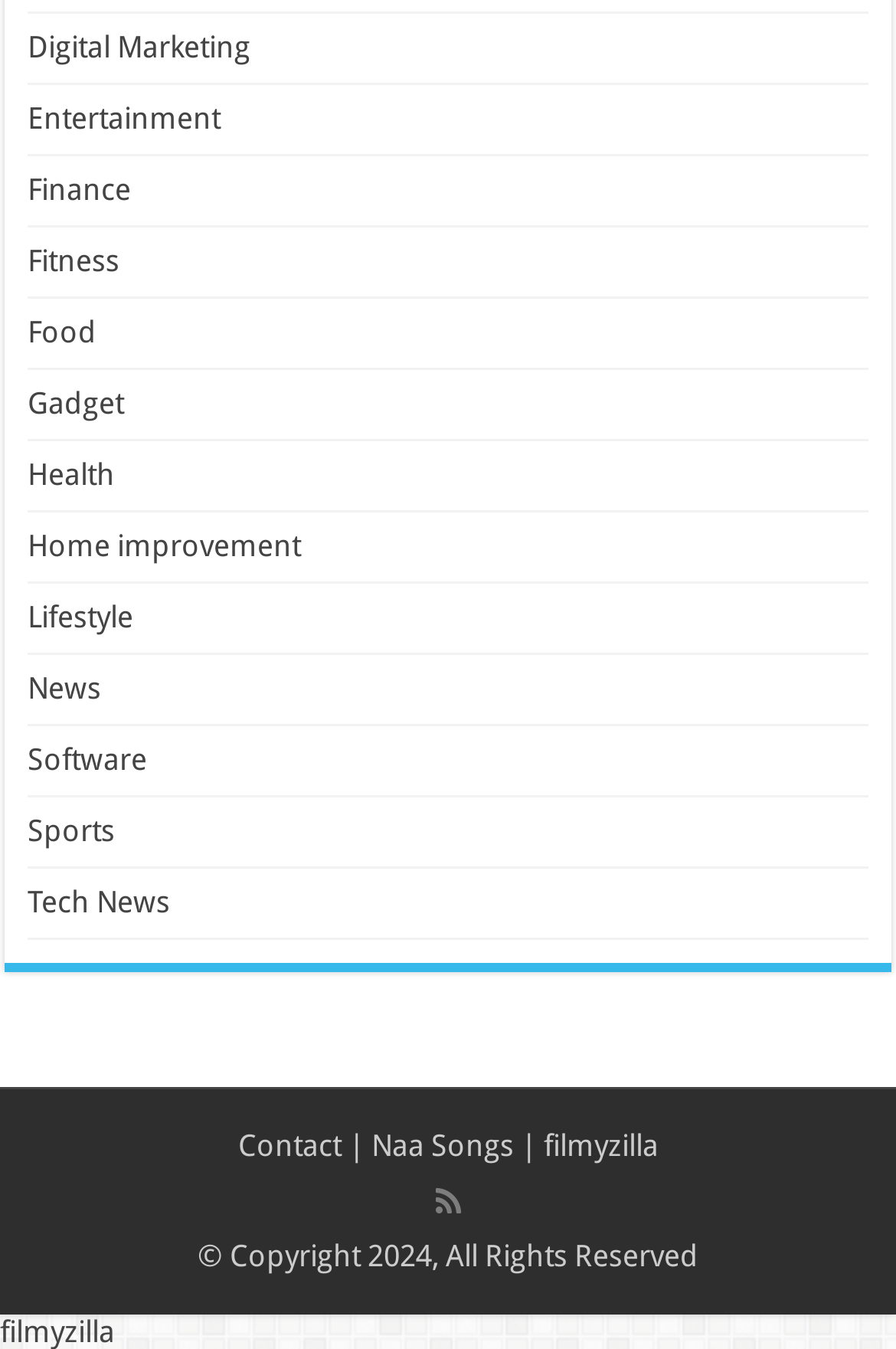Provide a brief response to the question using a single word or phrase: 
What is the last category listed?

Tech News